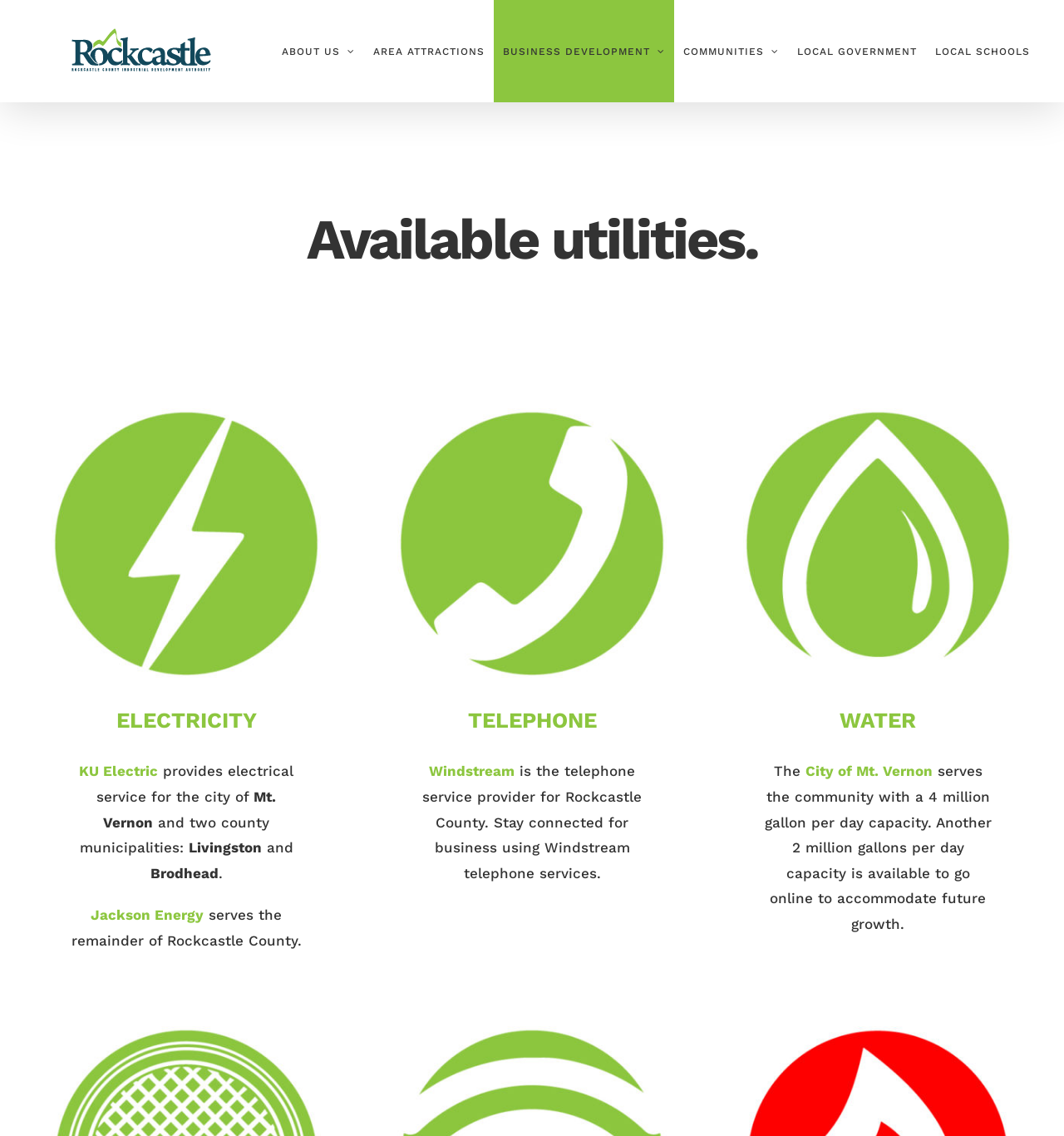What is the capacity of the water service provided by the City of Mt. Vernon?
Using the image, provide a detailed and thorough answer to the question.

The webpage states that the City of Mt. Vernon serves the community with a 4 million gallon per day capacity. Additionally, it mentions that another 2 million gallons per day capacity is available to go online to accommodate future growth.